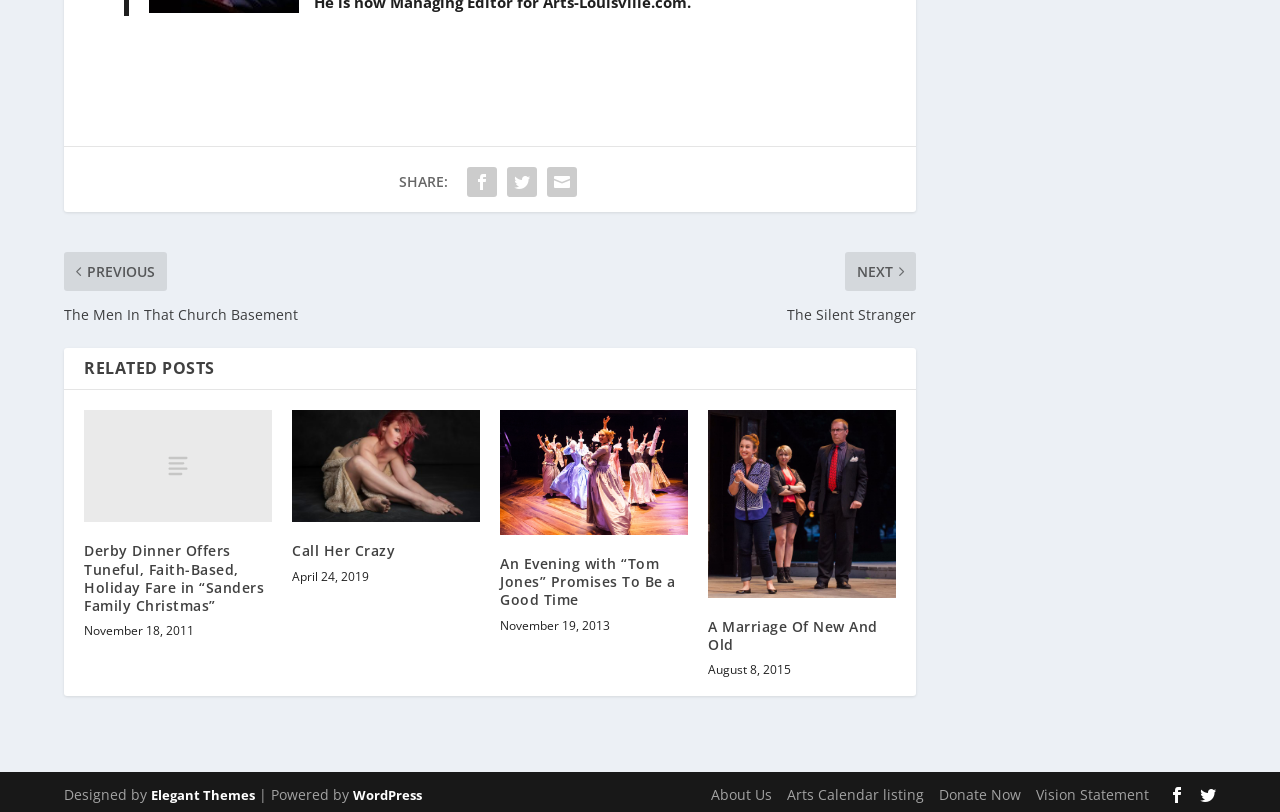Identify the bounding box of the UI element that matches this description: "Vision Statement".

[0.809, 0.975, 0.898, 0.998]